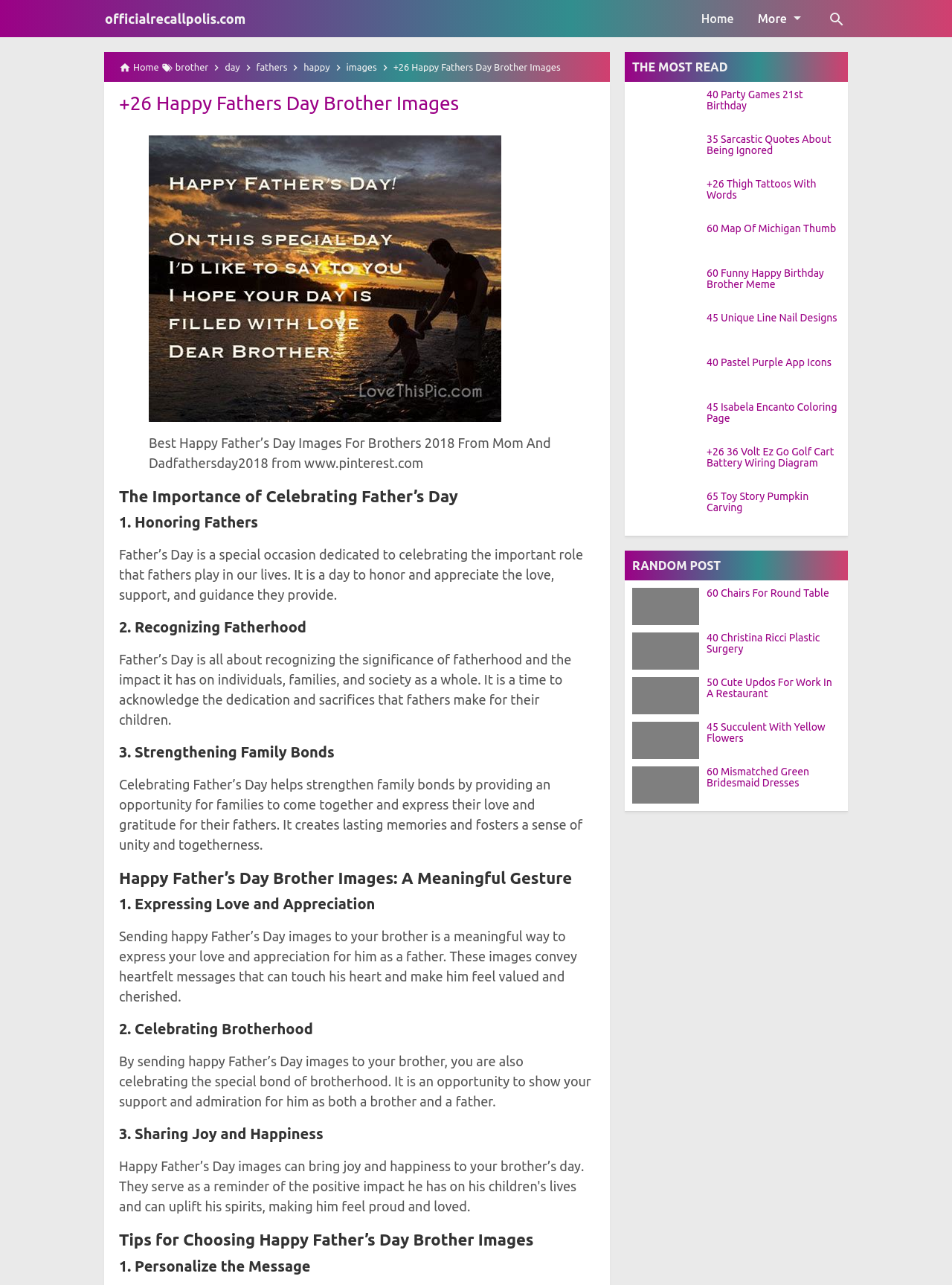Find and indicate the bounding box coordinates of the region you should select to follow the given instruction: "view more options".

[0.783, 0.0, 0.852, 0.029]